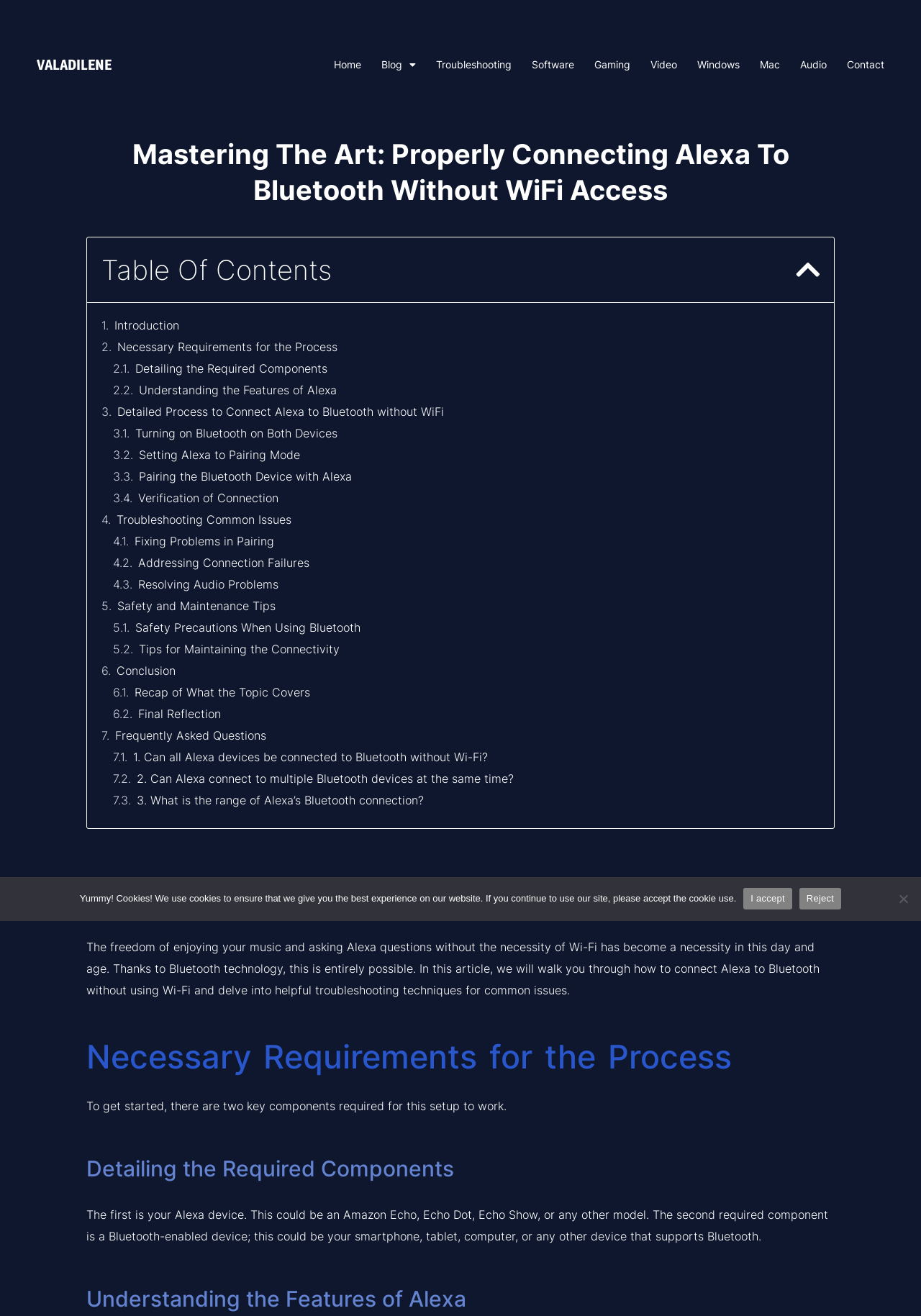Give a detailed overview of the webpage's appearance and contents.

This webpage is about mastering the art of connecting Alexa to Bluetooth without Wi-Fi access. At the top, there is a heading "VALADILENE" followed by a row of links to different sections of the website, including "Home", "Blog", "Troubleshooting", and more.

Below the links, there is a title "Mastering The Art: Properly Connecting Alexa To Bluetooth Without WiFi Access" and a table of contents with a "Close" button. The table of contents lists various sections of the article, including "Introduction", "Necessary Requirements for the Process", "Detailed Process to Connect Alexa to Bluetooth without WiFi", and more.

The main content of the webpage is divided into several sections. The "Introduction" section explains the importance of connecting Alexa to Bluetooth without Wi-Fi and introduces the topic of the article. The "Necessary Requirements for the Process" section lists the two key components required for the setup: an Alexa device and a Bluetooth-enabled device.

The article then delves into the detailed process of connecting Alexa to Bluetooth without Wi-Fi, including steps such as turning on Bluetooth on both devices, setting Alexa to pairing mode, and pairing the Bluetooth device with Alexa. There are also sections on troubleshooting common issues, safety and maintenance tips, and a conclusion that recaps the topic.

At the bottom of the webpage, there is a section of frequently asked questions, including questions about whether all Alexa devices can be connected to Bluetooth without Wi-Fi, whether Alexa can connect to multiple Bluetooth devices at the same time, and the range of Alexa's Bluetooth connection.

On the bottom right corner of the webpage, there is a cookie notice dialog that informs users about the use of cookies on the website and provides options to accept or reject them.